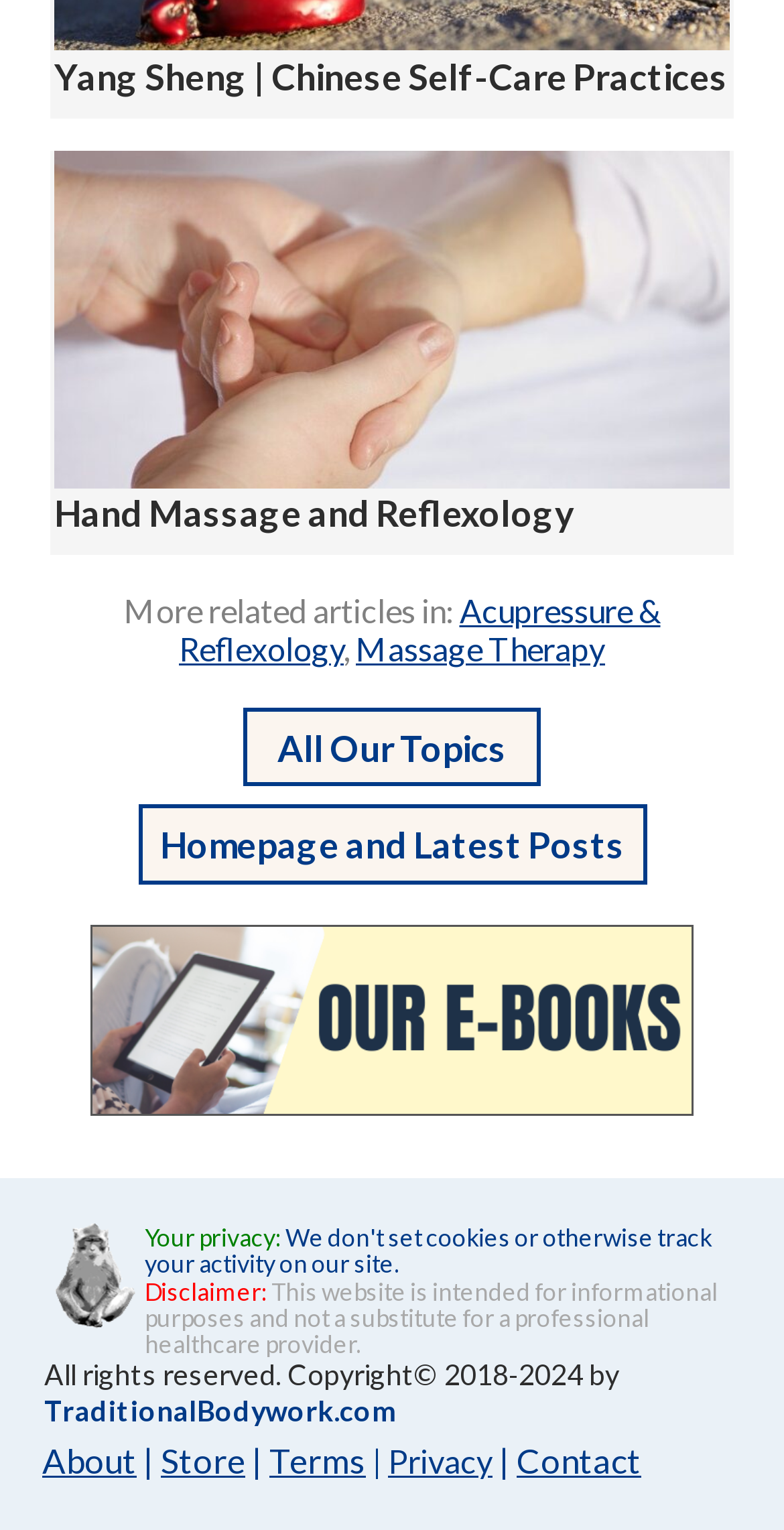Answer this question in one word or a short phrase: How many eBooks are available?

Unknown